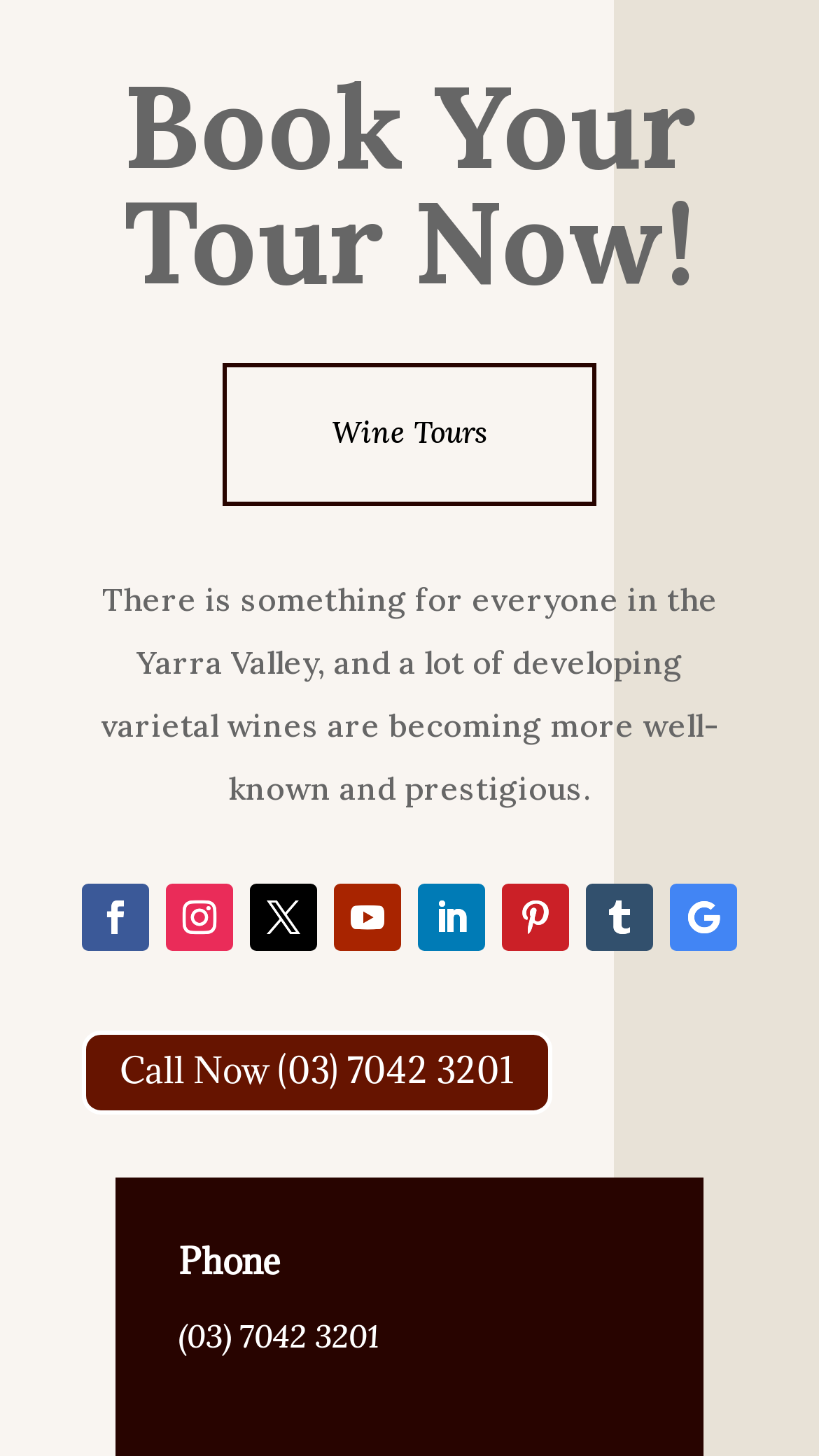Please identify the bounding box coordinates of the region to click in order to complete the given instruction: "Explore wine tours". The coordinates should be four float numbers between 0 and 1, i.e., [left, top, right, bottom].

[0.272, 0.249, 0.728, 0.347]